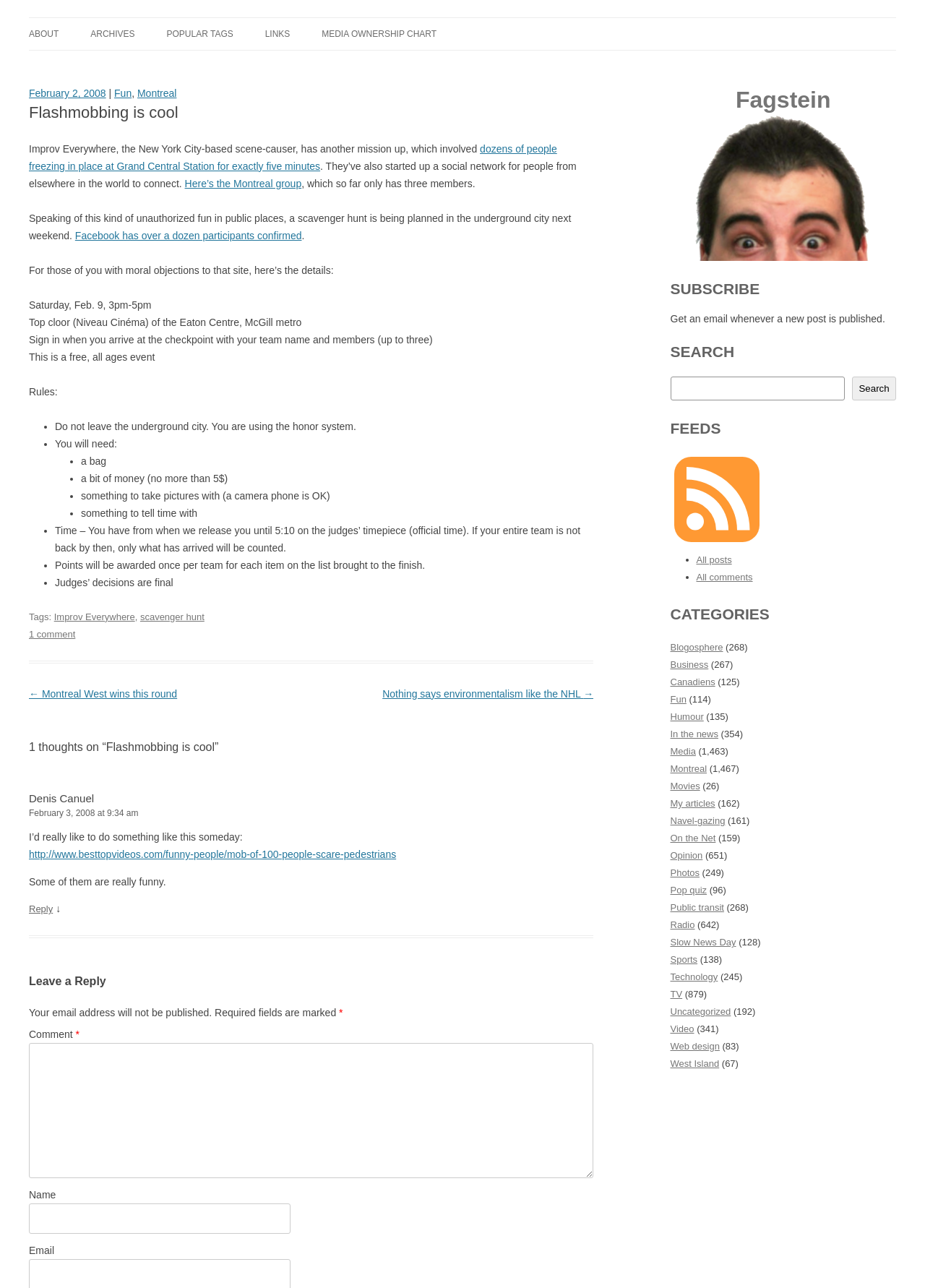Elaborate on the different components and information displayed on the webpage.

The webpage is a blog post titled "Flashmobbing is cool" by Fagstein. At the top, there is a heading with the title and a link to the author's name. Below that, there are several links to navigate the website, including "Skip to content", "ABOUT", "ARCHIVES", "POPULAR TAGS", "LINKS", and "MEDIA OWNERSHIP CHART".

The main content of the blog post is an article about flashmobbing, a type of performance art where a group of people suddenly gather in a public place and perform a predetermined action. The article discusses a specific event organized by Improv Everywhere, a New York City-based group, where dozens of people froze in place at Grand Central Station for exactly five minutes. It also mentions a social network for people from elsewhere in the world to connect and a scavenger hunt planned in the underground city next weekend.

The article is divided into several sections, including a description of the event, rules for the scavenger hunt, and a list of items required for participation. There are also several links to related websites and a Facebook event page.

At the bottom of the page, there is a section for comments, where one user, Denis Canuel, has left a comment expressing interest in participating in a similar event. There is also a form to leave a reply to the comment and a section to leave a new comment, with fields for name, email, and comment.

On the right side of the page, there is a complementary section with a heading "Fagstein" and no content.